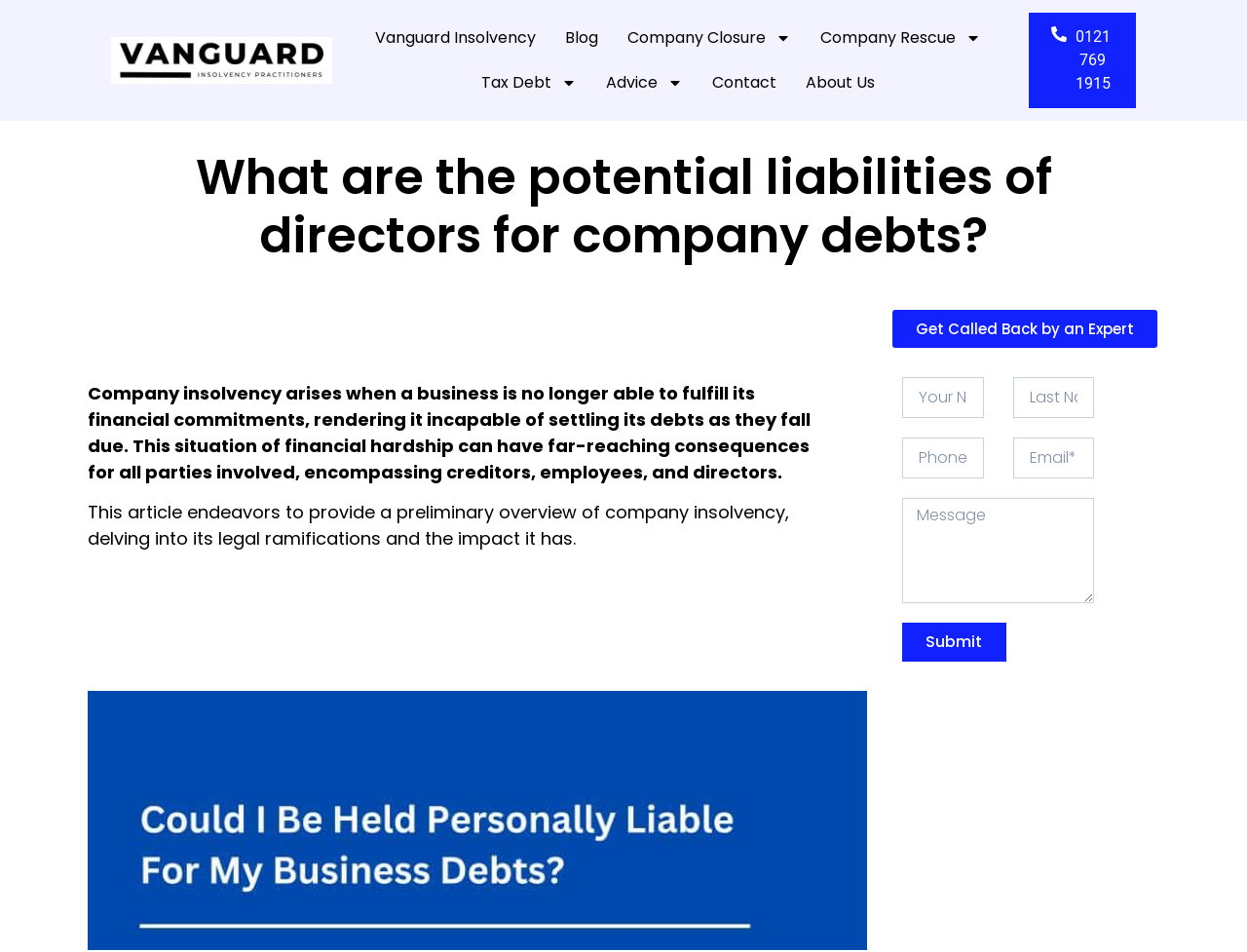Indicate the bounding box coordinates of the element that must be clicked to execute the instruction: "Click the 'Submit' button". The coordinates should be given as four float numbers between 0 and 1, i.e., [left, top, right, bottom].

[0.723, 0.654, 0.807, 0.695]